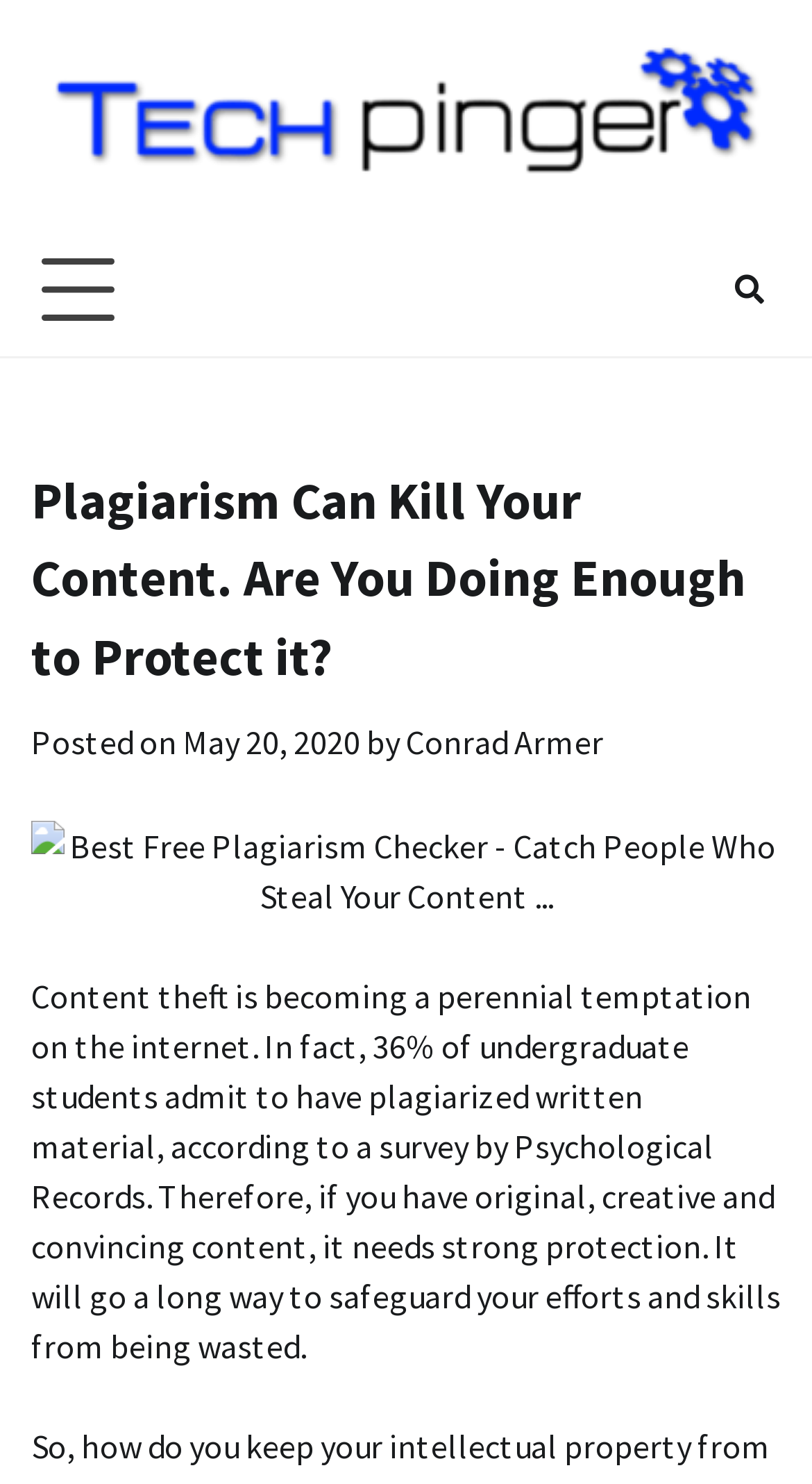Answer the question briefly using a single word or phrase: 
What percentage of undergraduate students admit to plagiarism?

36%